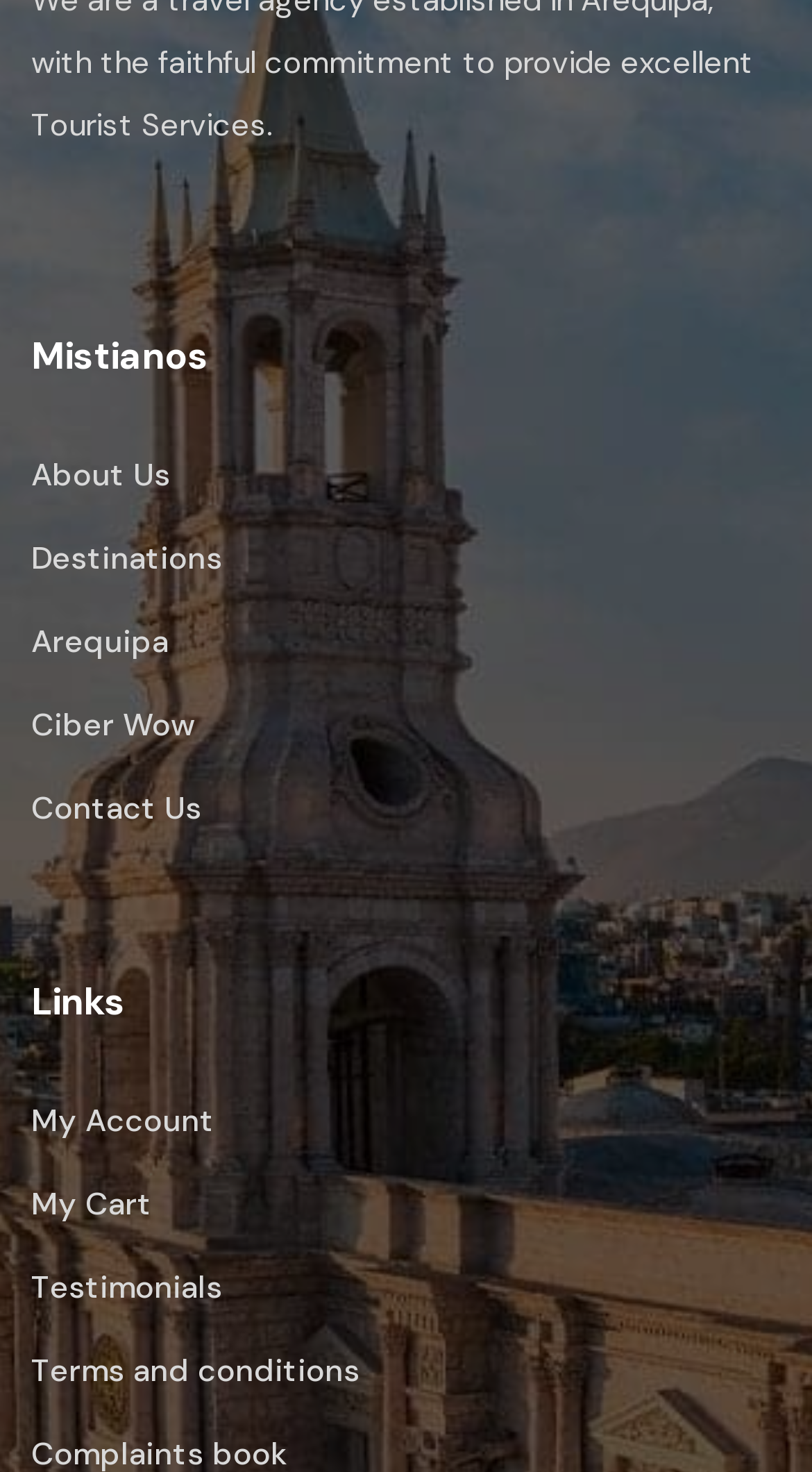Provide your answer to the question using just one word or phrase: How many links are in the top navigation menu?

7